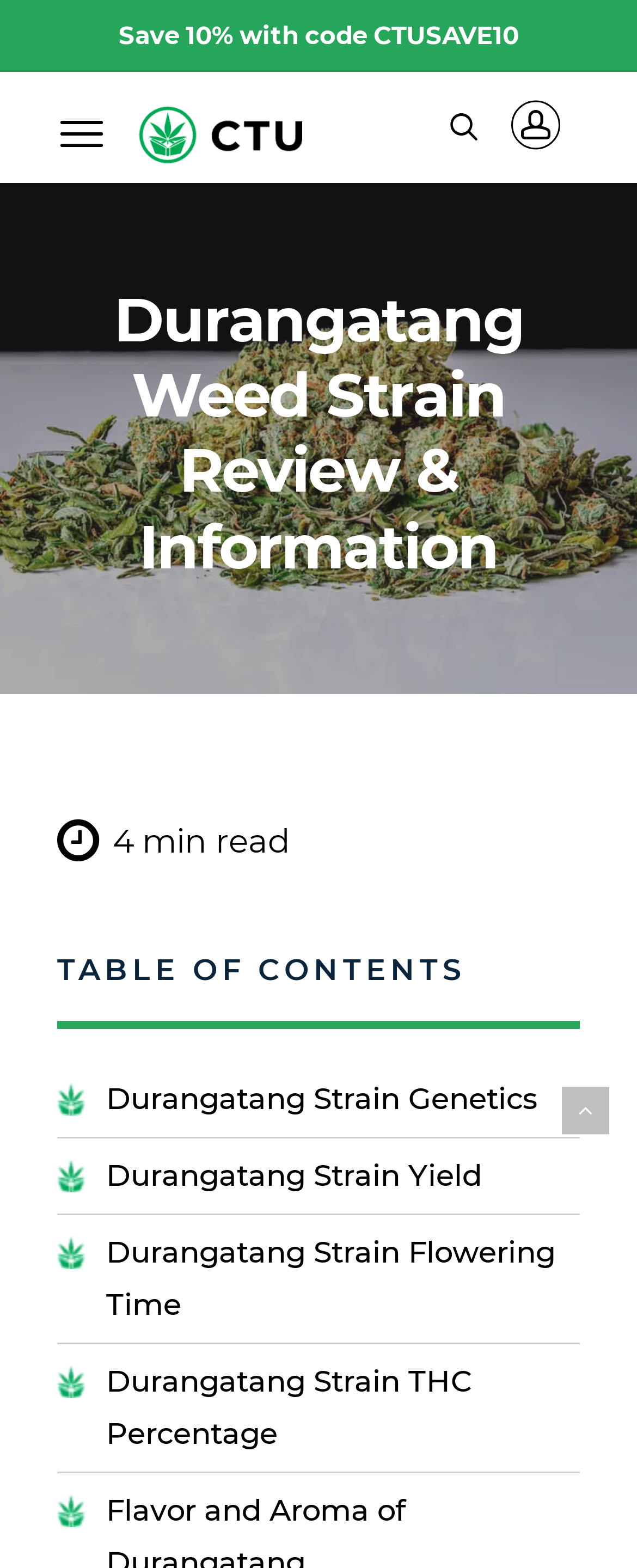Is there an image on the webpage?
Answer with a single word or phrase, using the screenshot for reference.

Yes